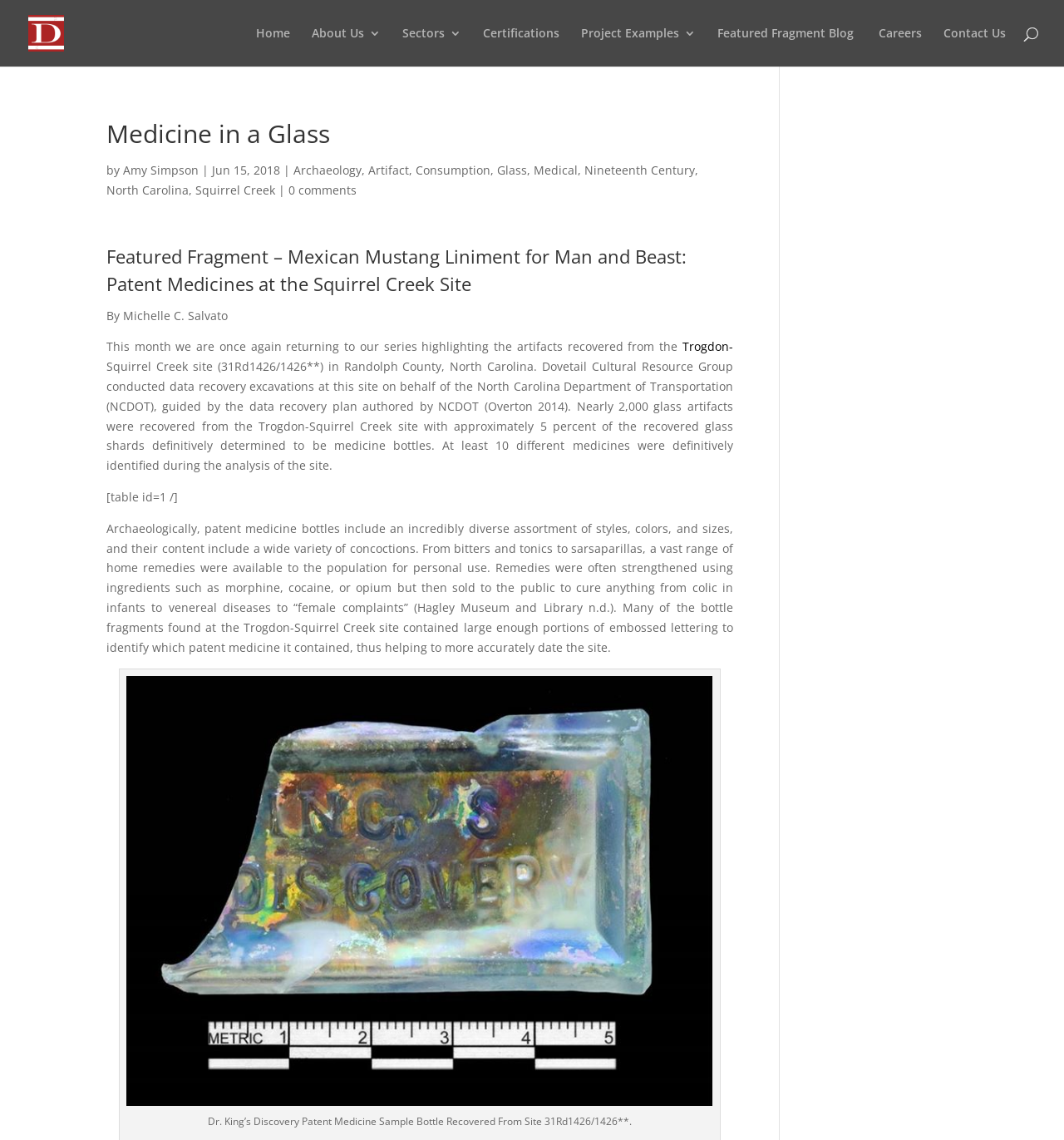What is the title of the blog post?
Please provide a single word or phrase in response based on the screenshot.

Featured Fragment – Mexican Mustang Liniment for Man and Beast: Patent Medicines at the Squirrel Creek Site